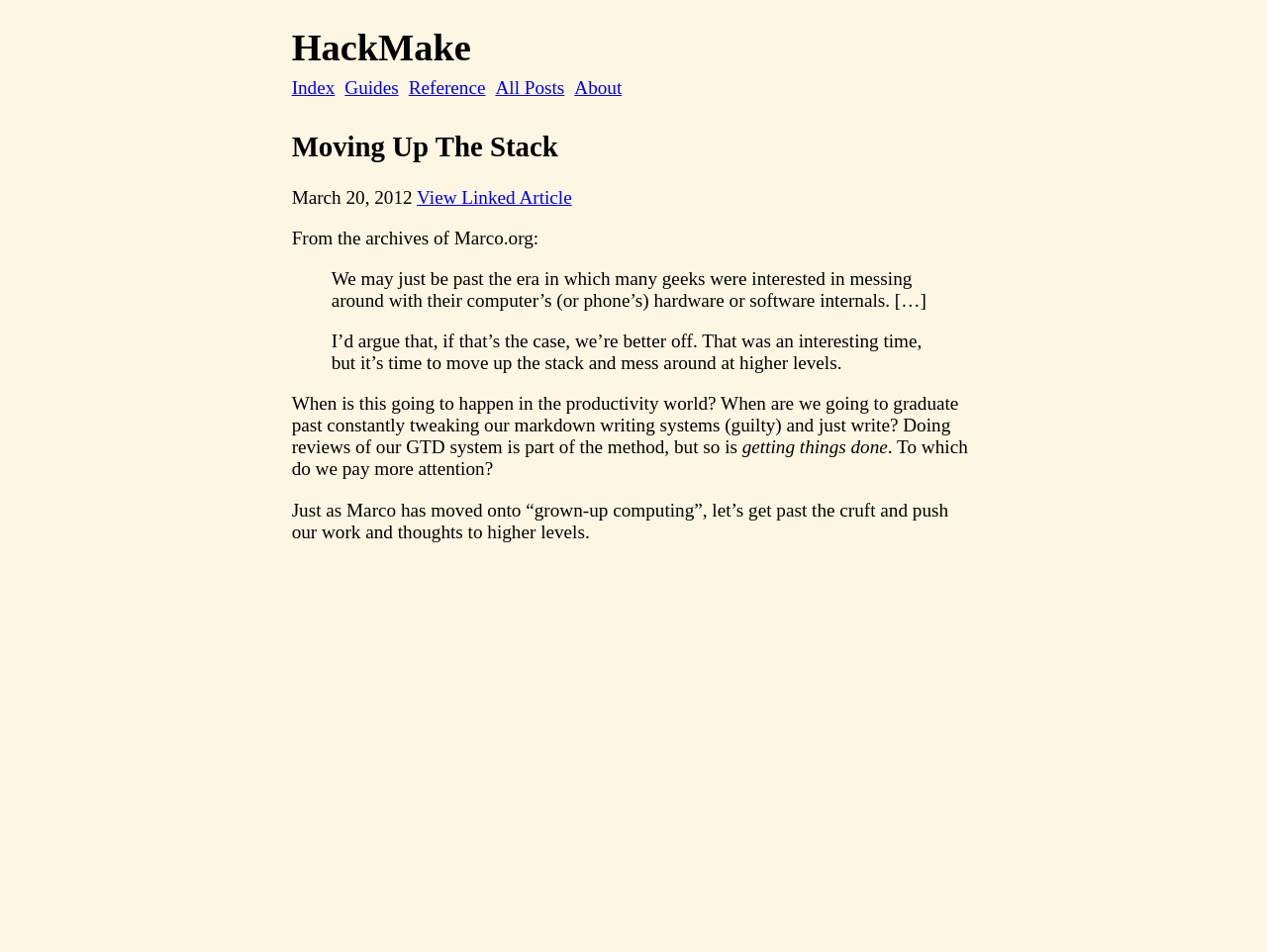Analyze the image and deliver a detailed answer to the question: What is the main idea of the article?

I determined the main idea of the article by reading the text content, which argues that it's time to move past tweaking low-level details and focus on higher-level productivity and computing, as expressed in the phrase 'moving up the stack'.